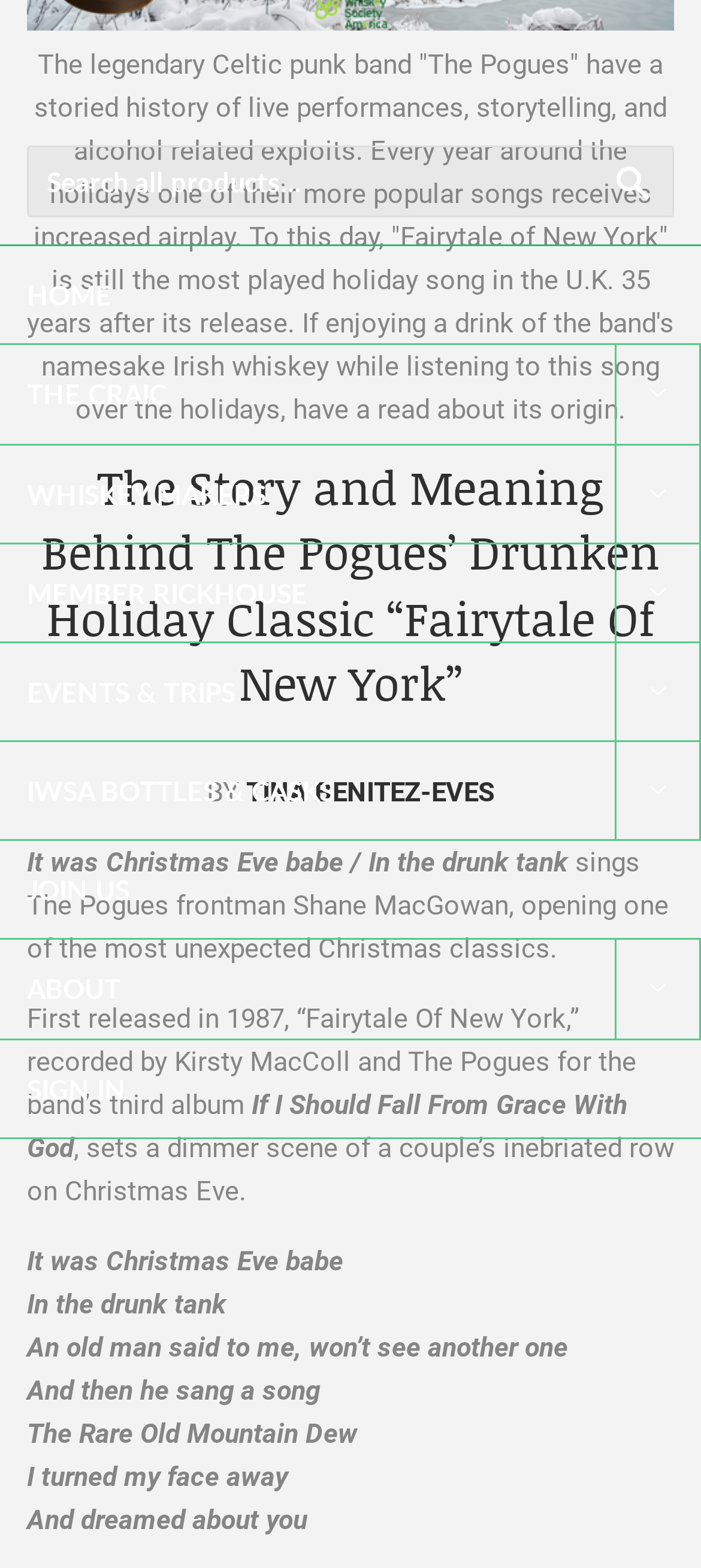Given the element description Events & Trips, specify the bounding box coordinates of the corresponding UI element in the format (top-left x, top-left y, bottom-right x, bottom-right y). All values must be between 0 and 1.

[0.0, 0.41, 0.877, 0.472]